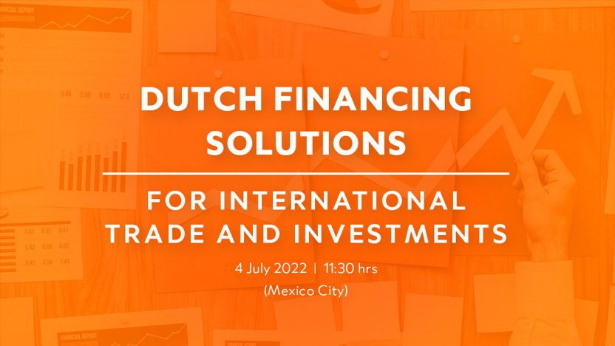Where is the event scheduled to take place?
Based on the screenshot, provide a one-word or short-phrase response.

Mexico City